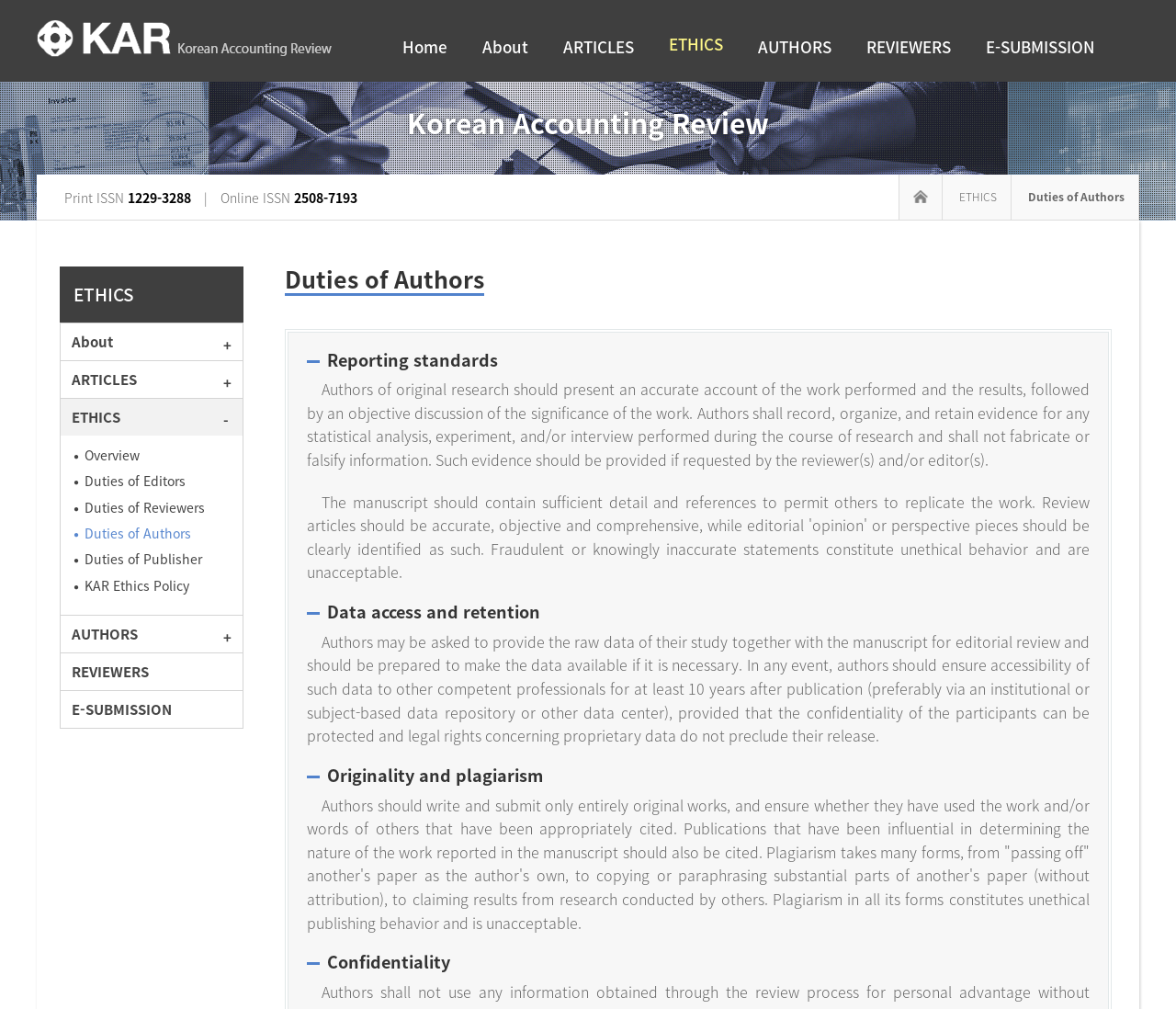Answer the question using only one word or a concise phrase: What is the name of the journal?

Korean Accounting Review